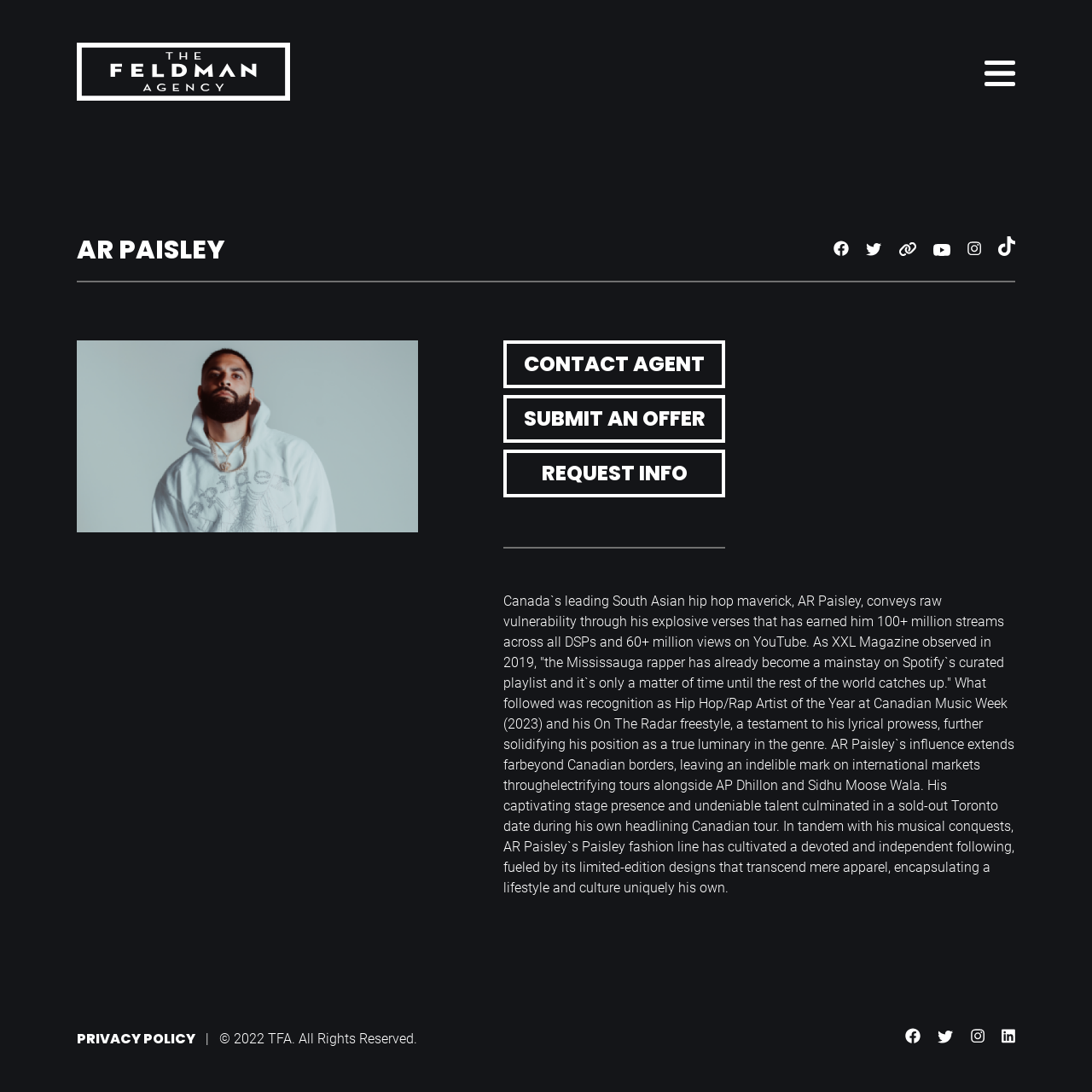How many social media links are present in the footer?
Ensure your answer is thorough and detailed.

The webpage footer contains links to Facebook, Twitter, Instagram, and LinkedIn pages, which are four social media links.